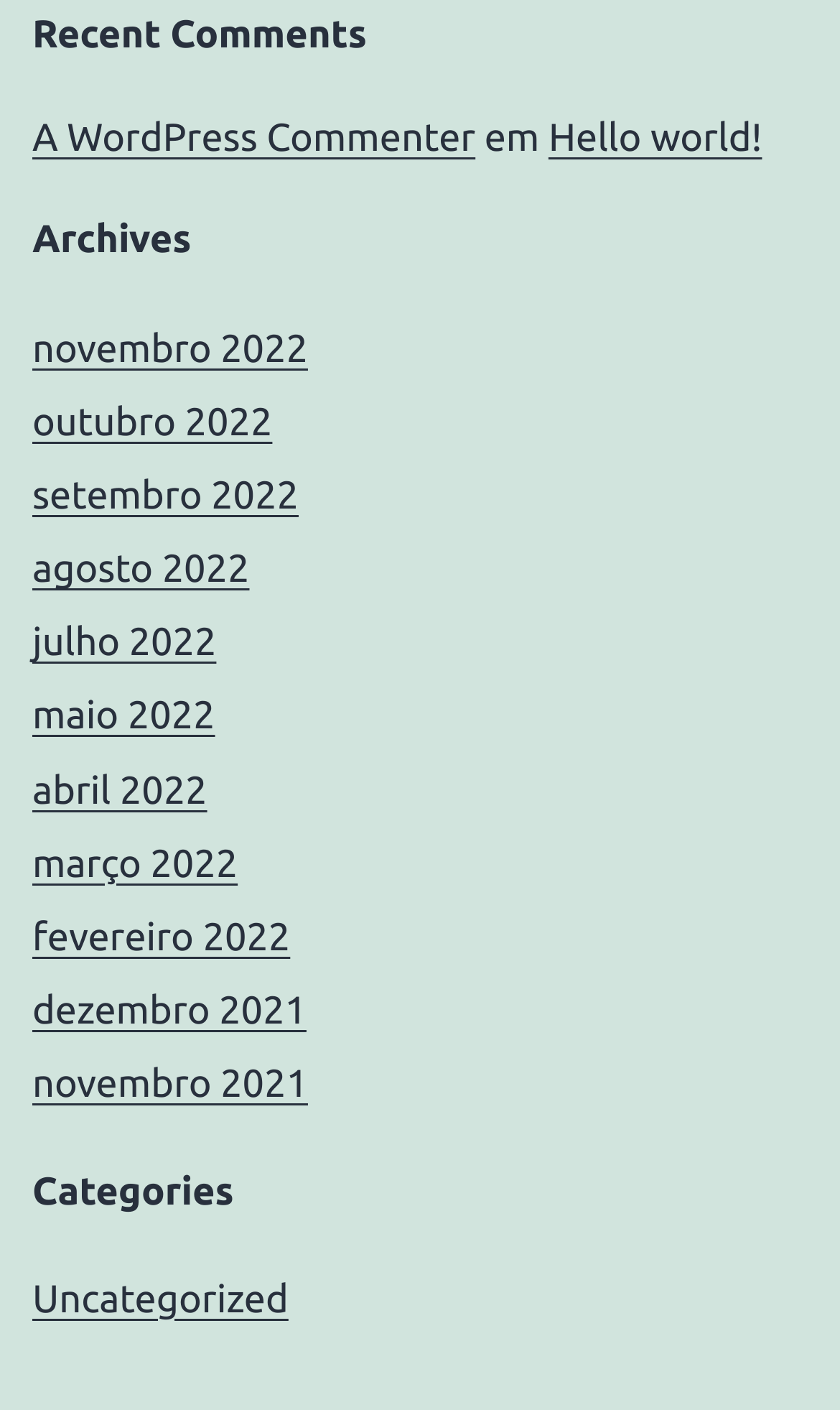Pinpoint the bounding box coordinates of the area that must be clicked to complete this instruction: "read the article".

[0.038, 0.075, 0.962, 0.121]